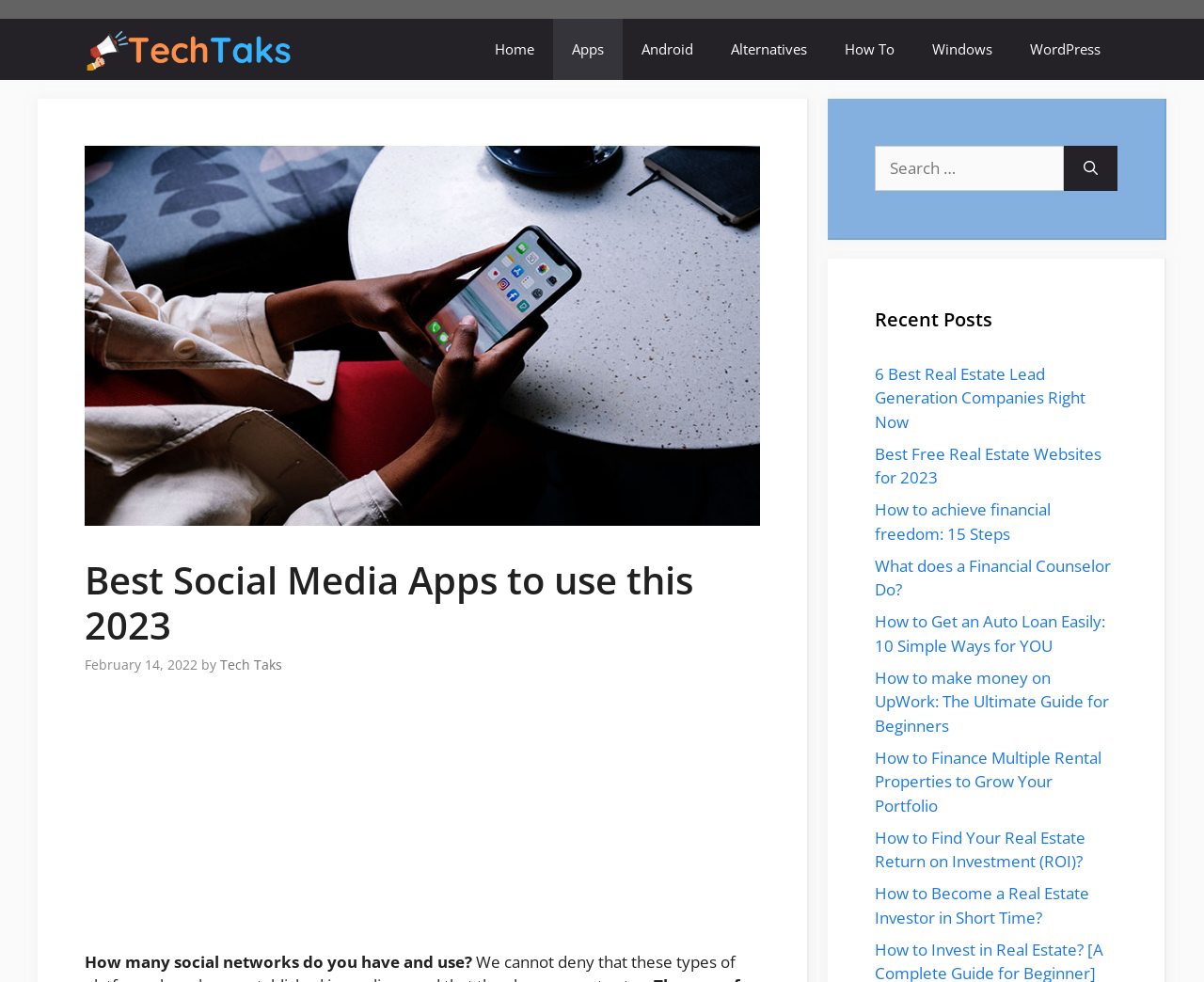Summarize the contents and layout of the webpage in detail.

The webpage is about the best social media apps to use in 2023. At the top, there is a navigation bar with several links, including "TechTaks", "Home", "Apps", "Android", "Alternatives", "How To", "Windows", and "WordPress". Below the navigation bar, there is a large header section with the title "Best Social Media Apps to use this 2023" and a smaller image with the same title but with the year 2021. 

To the right of the header section, there is a section with the author's name "Tech Taks" and the date "February 14, 2022". Below this section, there is a paragraph of text that starts with "How many social networks do you have and use?".

On the right side of the page, there is a complementary section with a search box and a button labeled "Search". Below the search box, there is a heading "Recent Posts" followed by a list of 8 links to recent articles, including "6 Best Real Estate Lead Generation Companies Right Now", "Best Free Real Estate Websites for 2023", and "How to achieve financial freedom: 15 Steps".